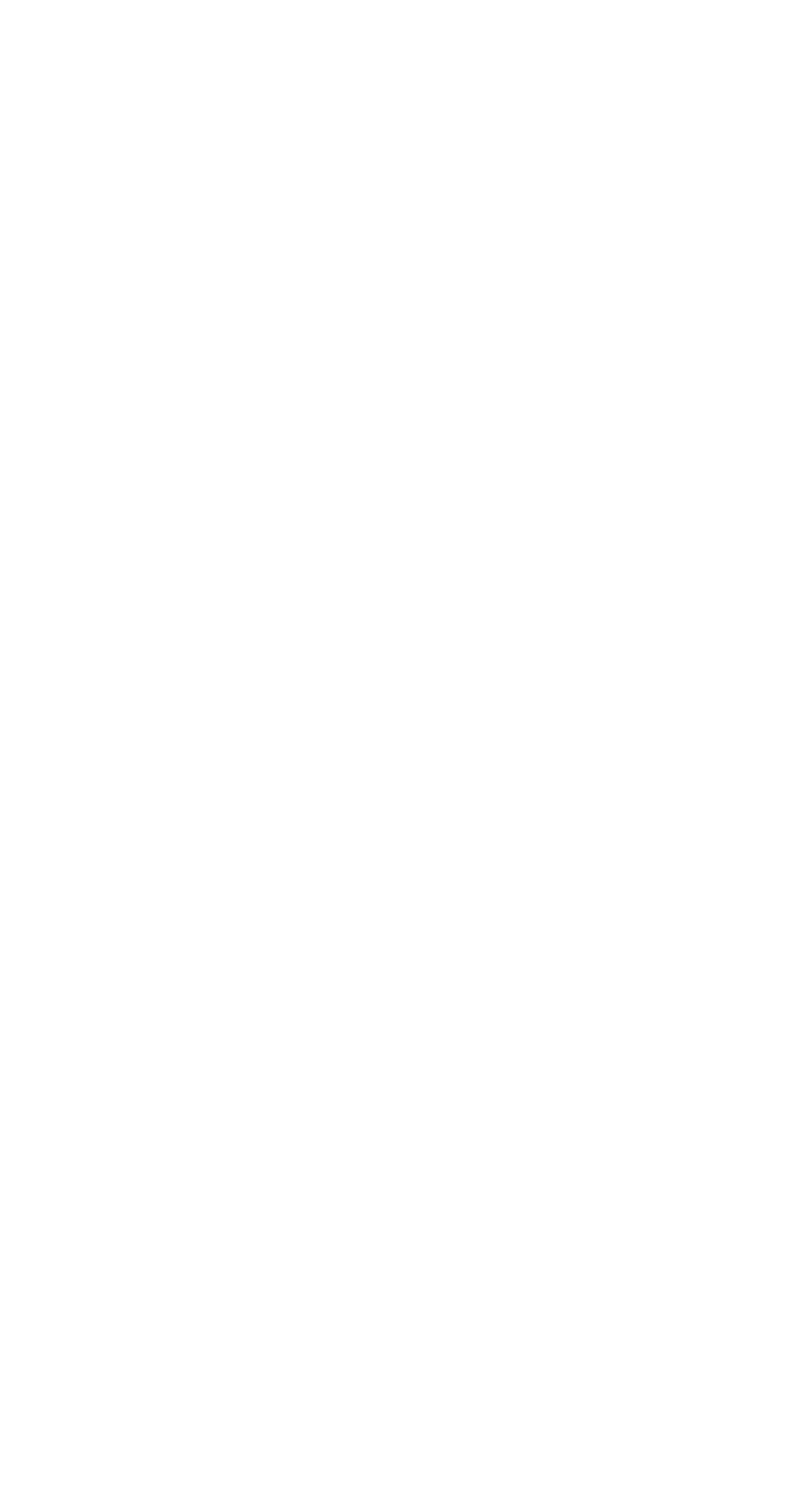What is the topic of the links under 'Identify my situation'?
Please provide a single word or phrase as your answer based on the image.

Abuse and mistreatment